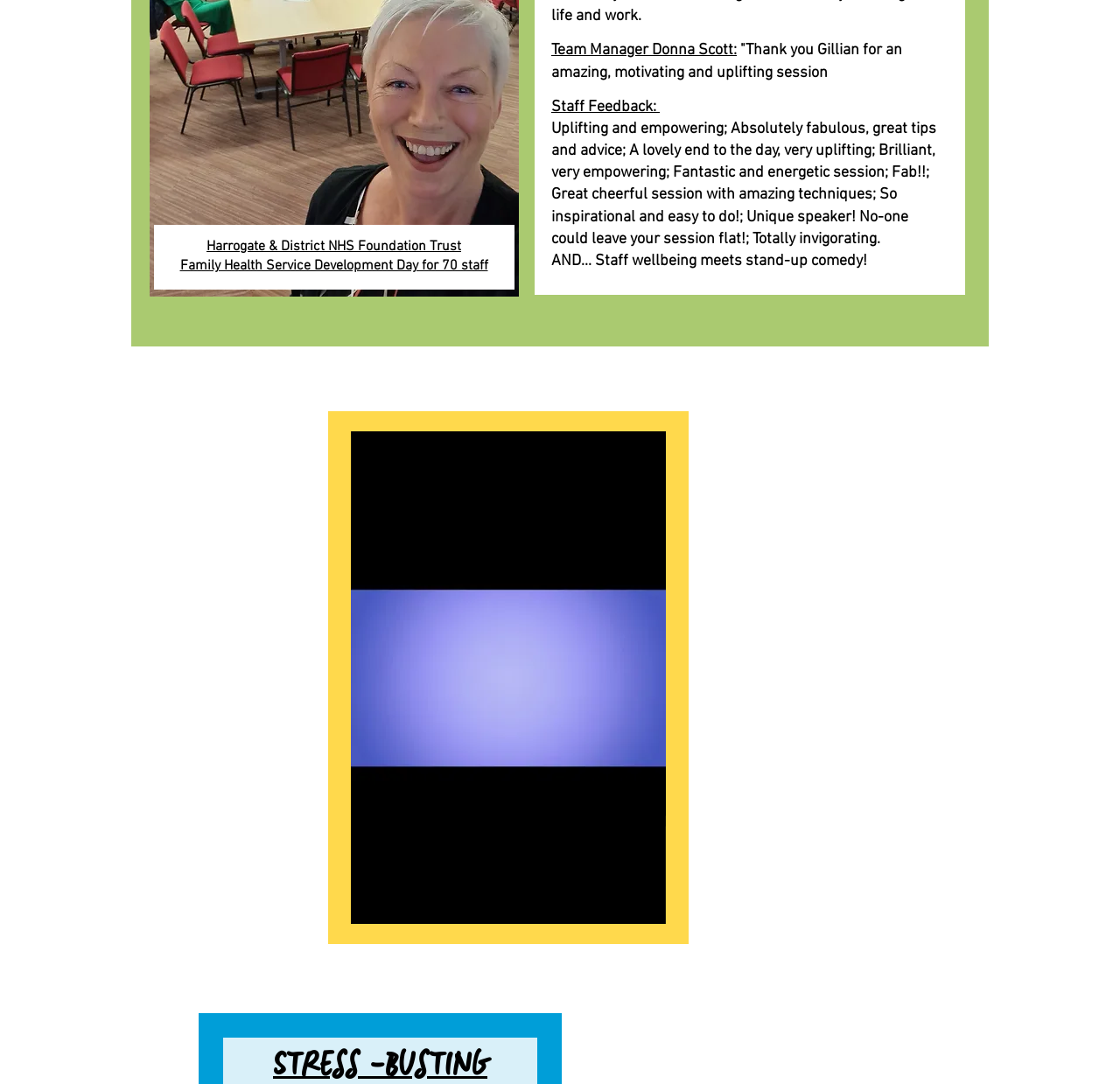Answer this question using a single word or a brief phrase:
What is the last word of the text at the bottom of the page?

ting